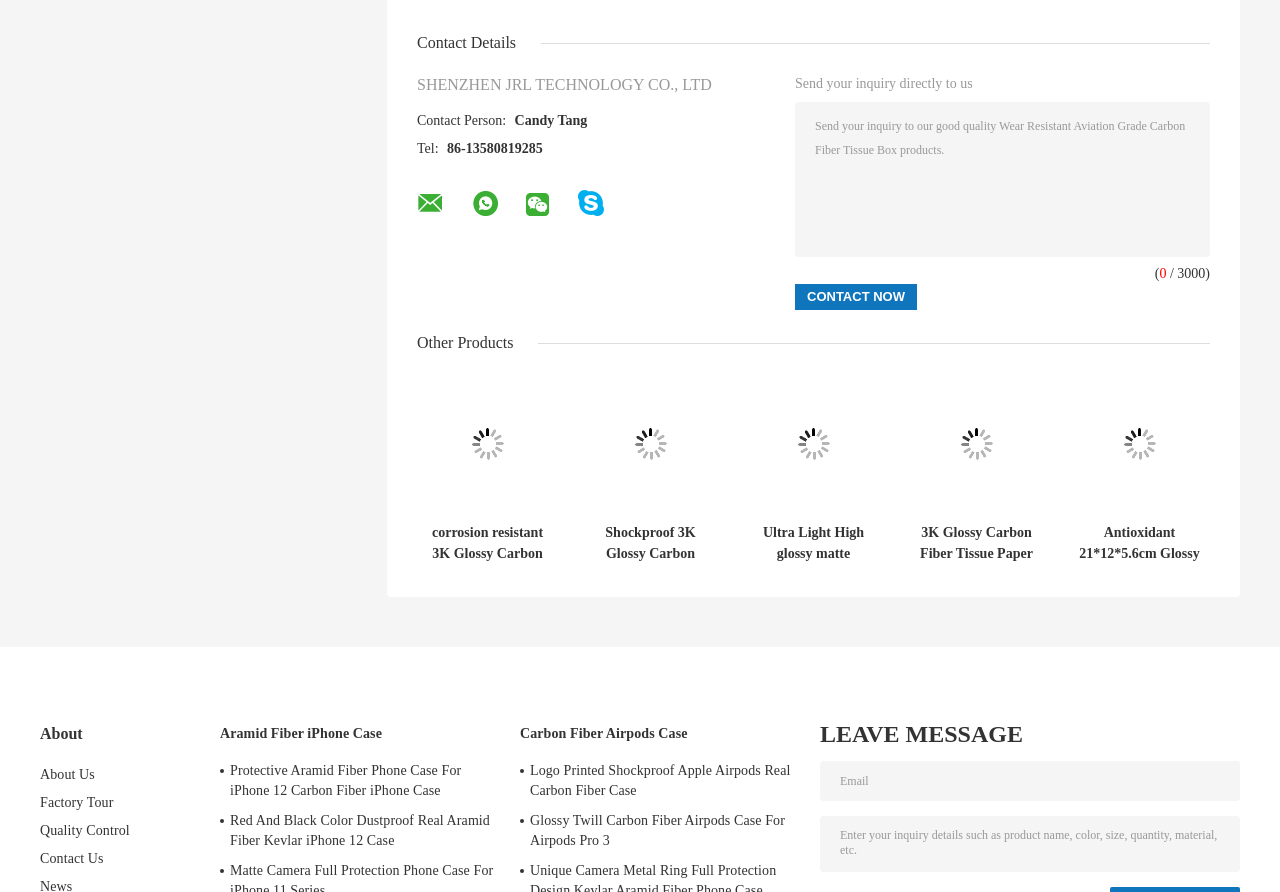Answer the question using only a single word or phrase: 
How many products are listed?

4